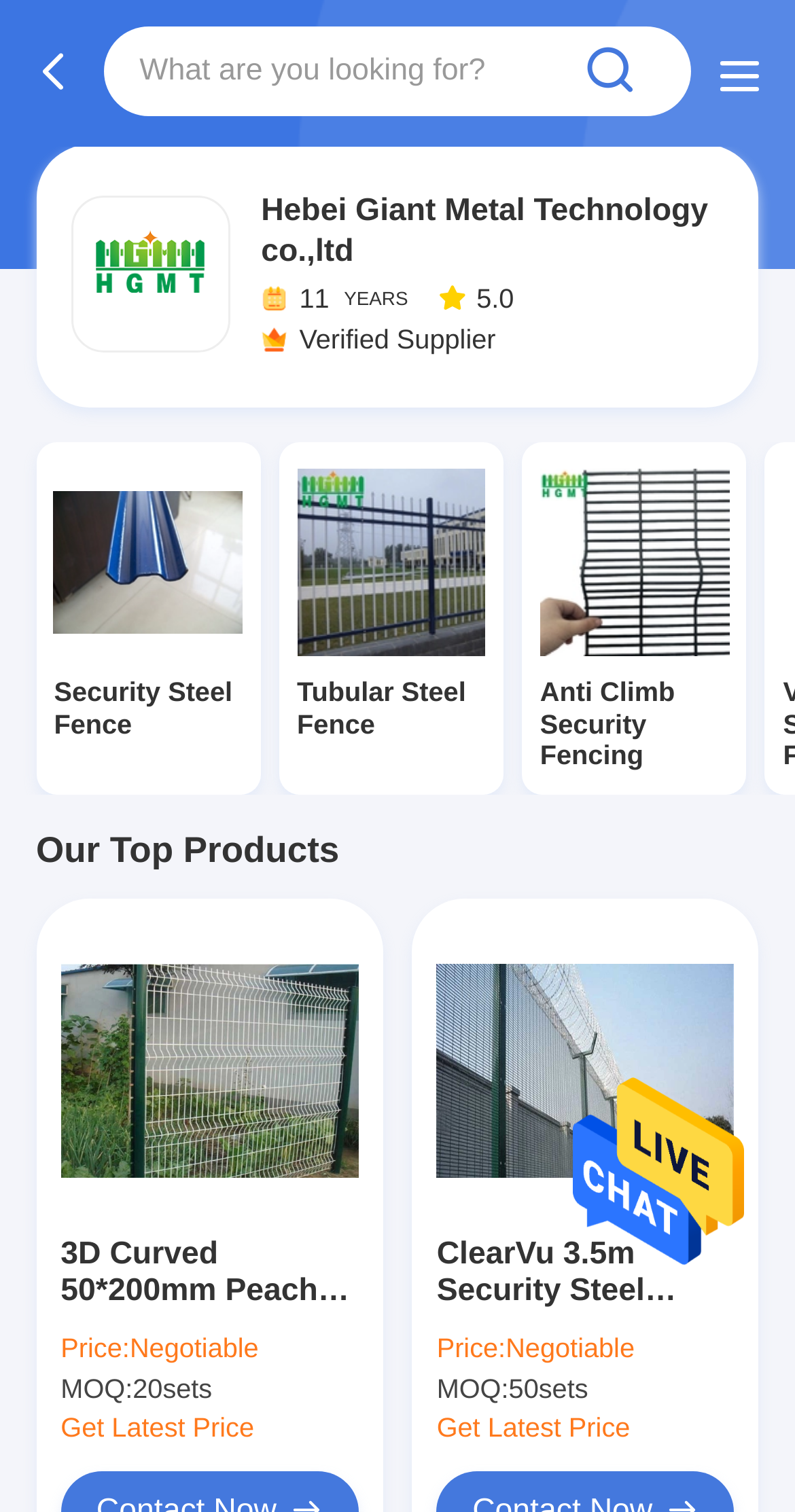Determine the bounding box coordinates for the region that must be clicked to execute the following instruction: "View Quality ClearVu 3.5m Security Steel Fence Anti Climb Wire Mesh Fencing product".

[0.549, 0.61, 0.924, 0.807]